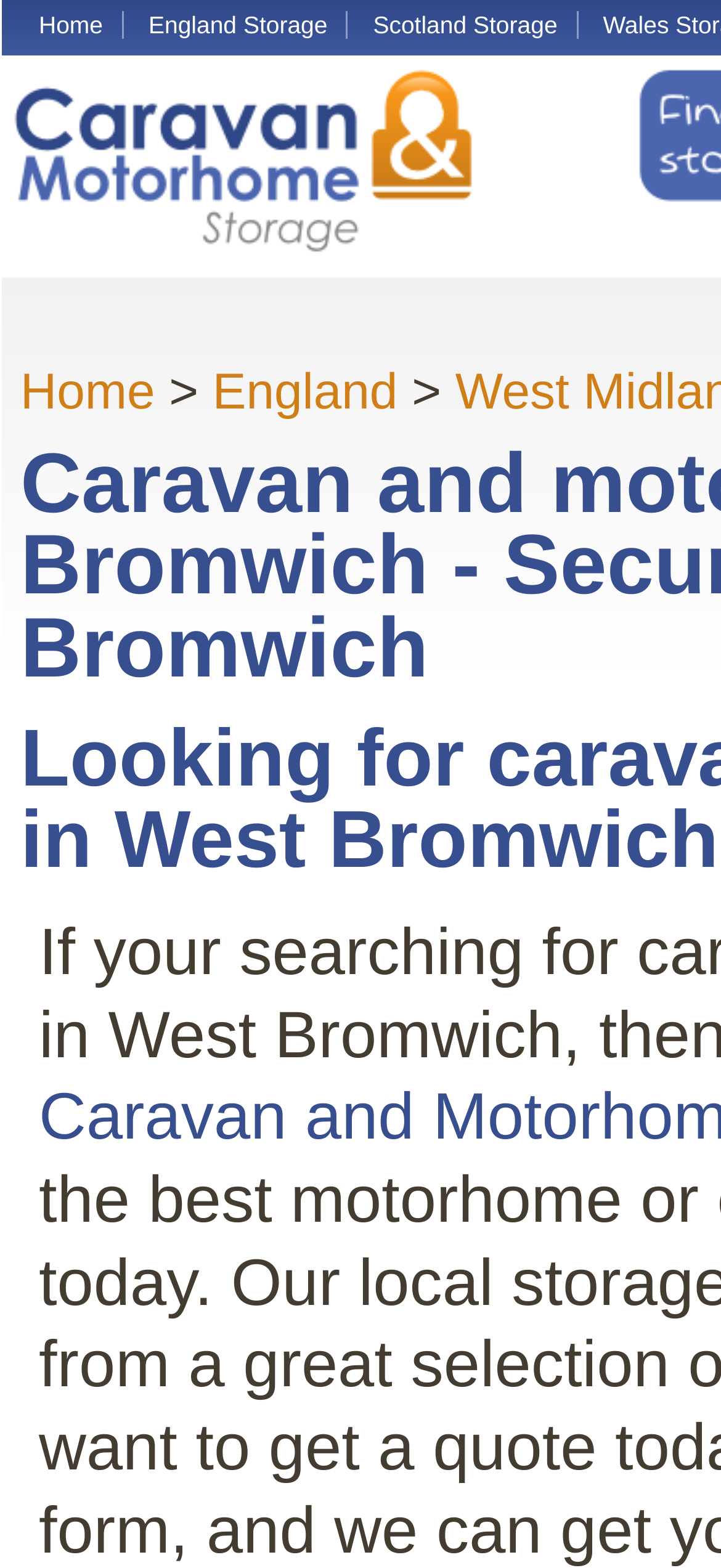Using the provided description England, find the bounding box coordinates for the UI element. Provide the coordinates in (top-left x, top-left y, bottom-right x, bottom-right y) format, ensuring all values are between 0 and 1.

[0.295, 0.231, 0.552, 0.268]